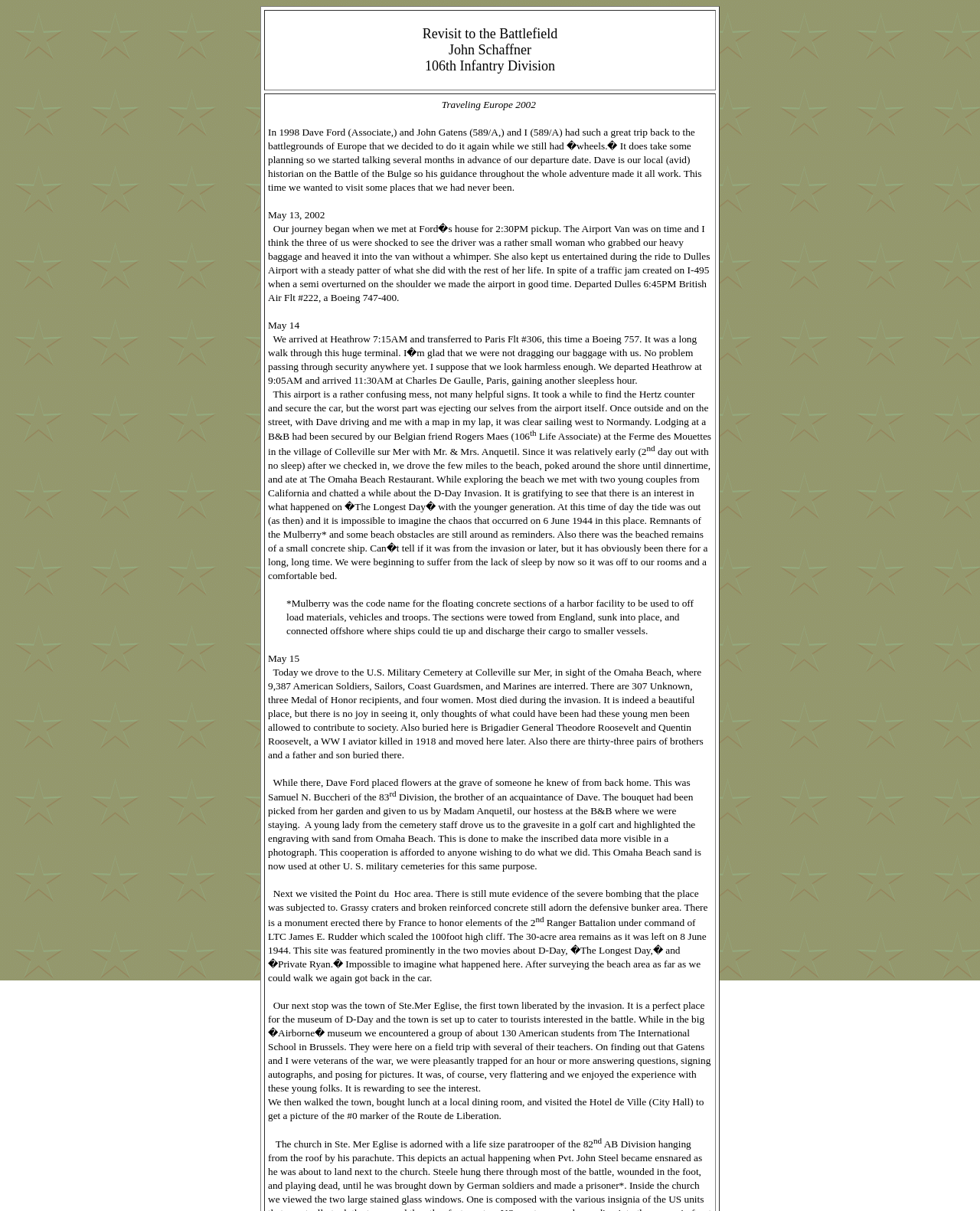What is the name of the hotel mentioned?
Using the visual information, reply with a single word or short phrase.

Hotel de Ville